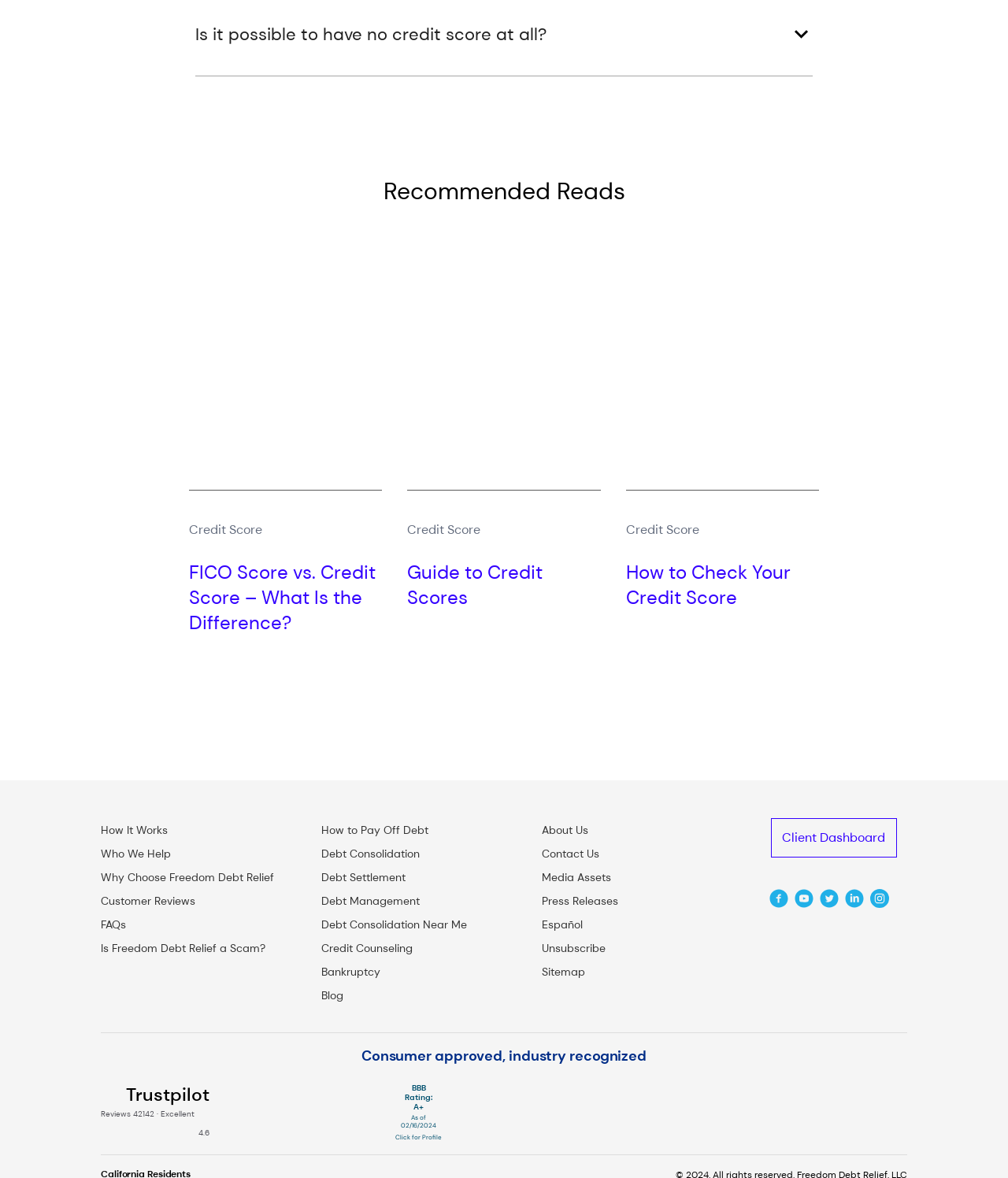What is the minimum requirement to generate a credit score?
Answer the question with as much detail as you can, using the image as a reference.

Based on the webpage, I found a section that explains the minimum requirements to generate a credit score. According to MyFICO, one of the requirements is to have at least one account opened for six months or more.